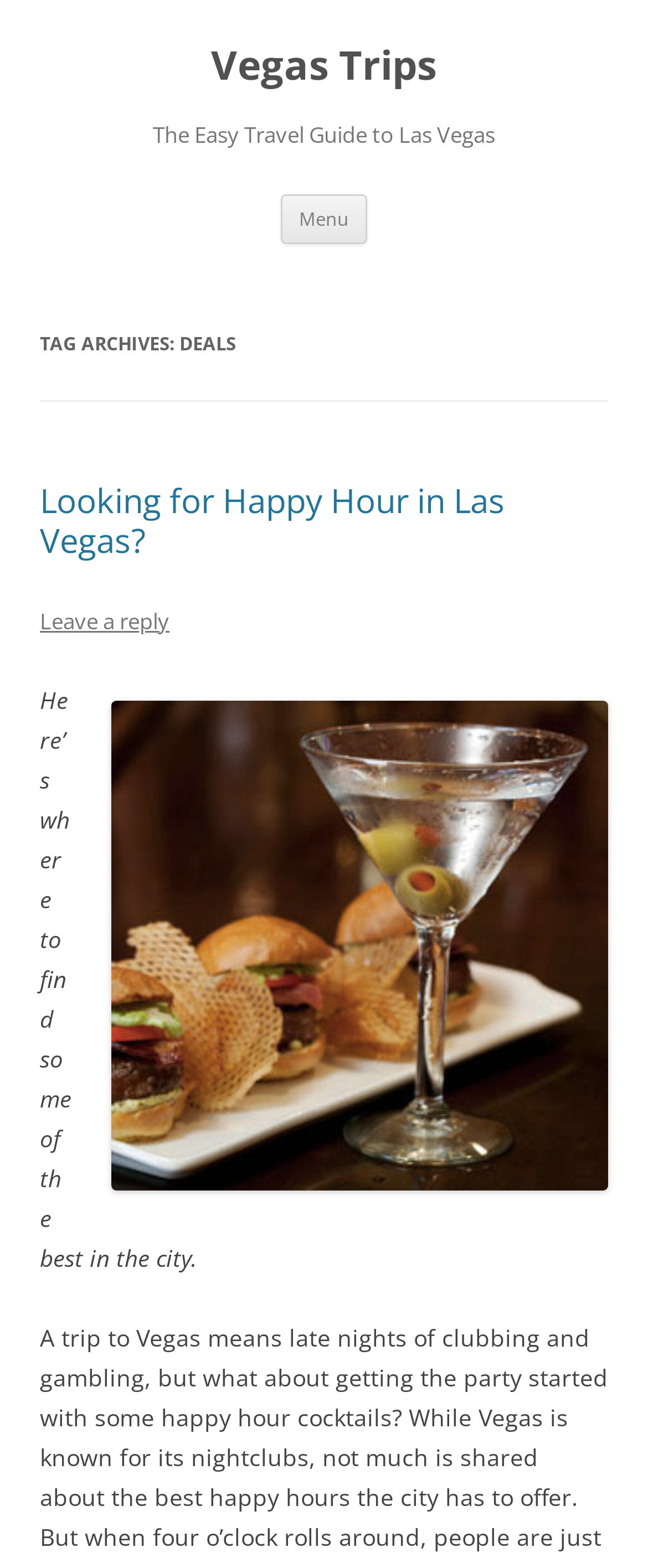Analyze the image and provide a detailed answer to the question: Is there an image in the first article?

We can determine that there is an image in the first article by looking at the image element 'Screen shot 2013-04-19 at 3.35.47 PM' which is a part of the article.